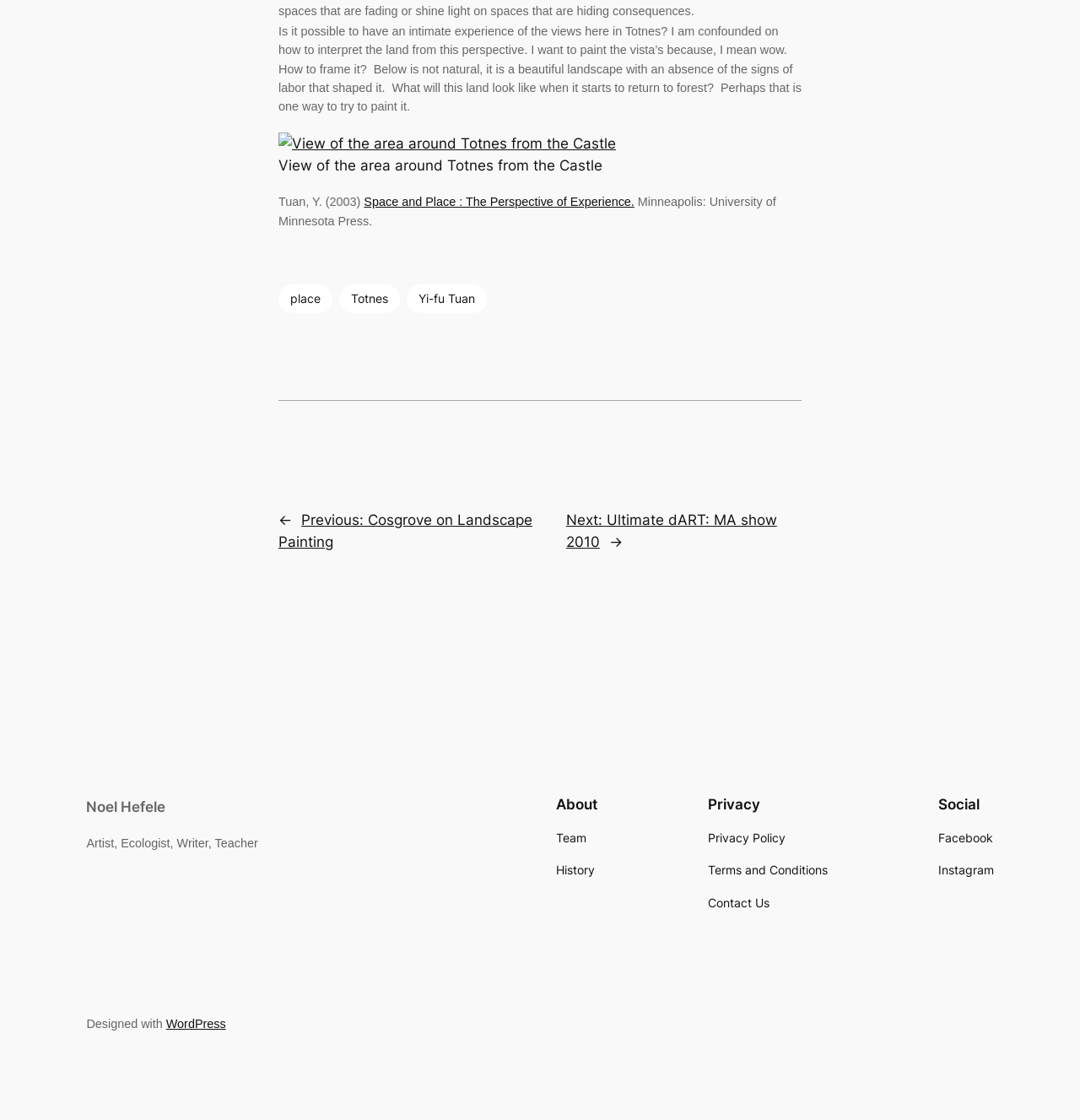Bounding box coordinates must be specified in the format (top-left x, top-left y, bottom-right x, bottom-right y). All values should be floating point numbers between 0 and 1. What are the bounding box coordinates of the UI element described as: WordPress

[0.154, 0.908, 0.209, 0.92]